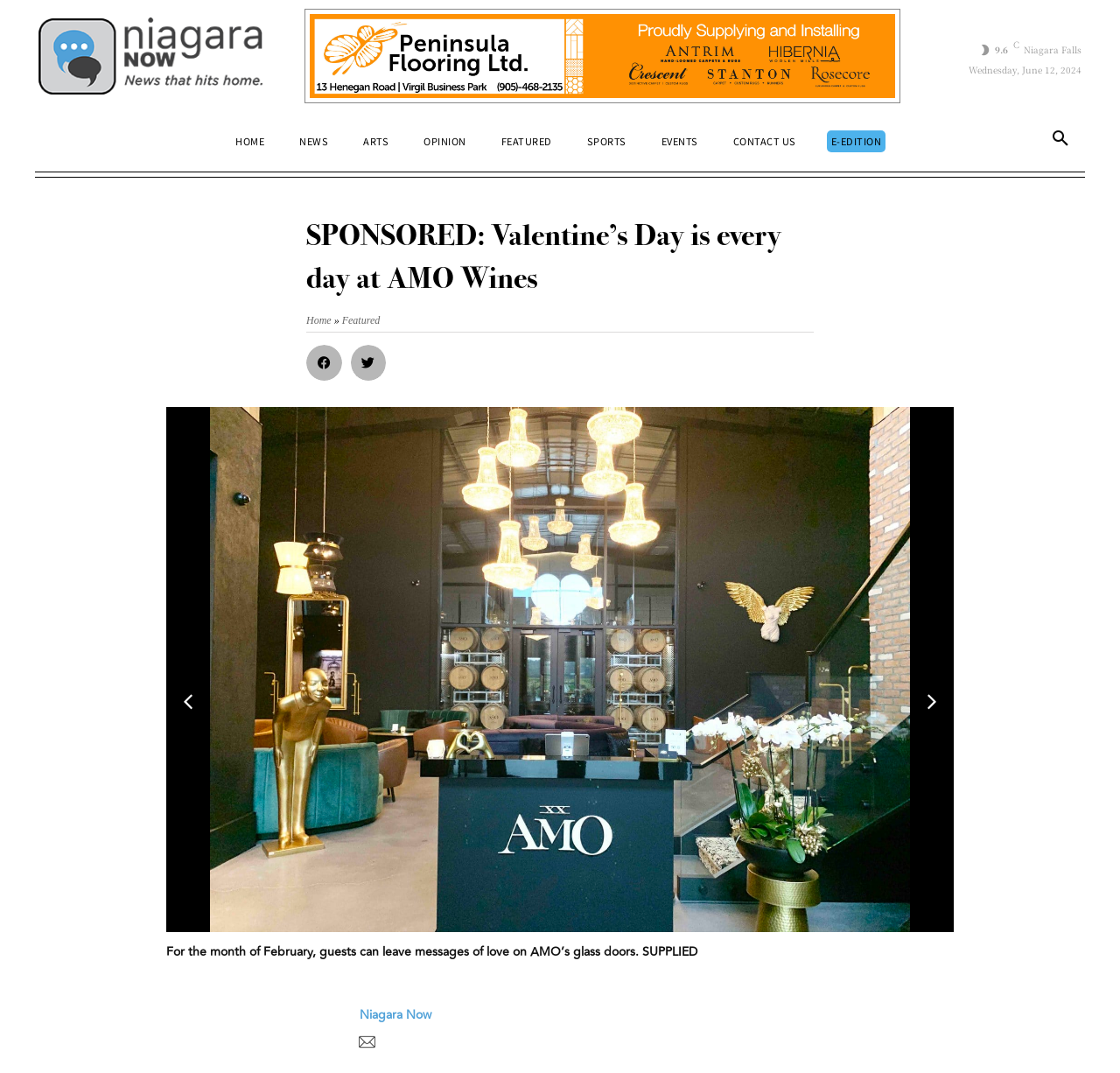Please determine the bounding box coordinates for the element that should be clicked to follow these instructions: "Go to Next page".

[0.812, 0.634, 0.852, 0.674]